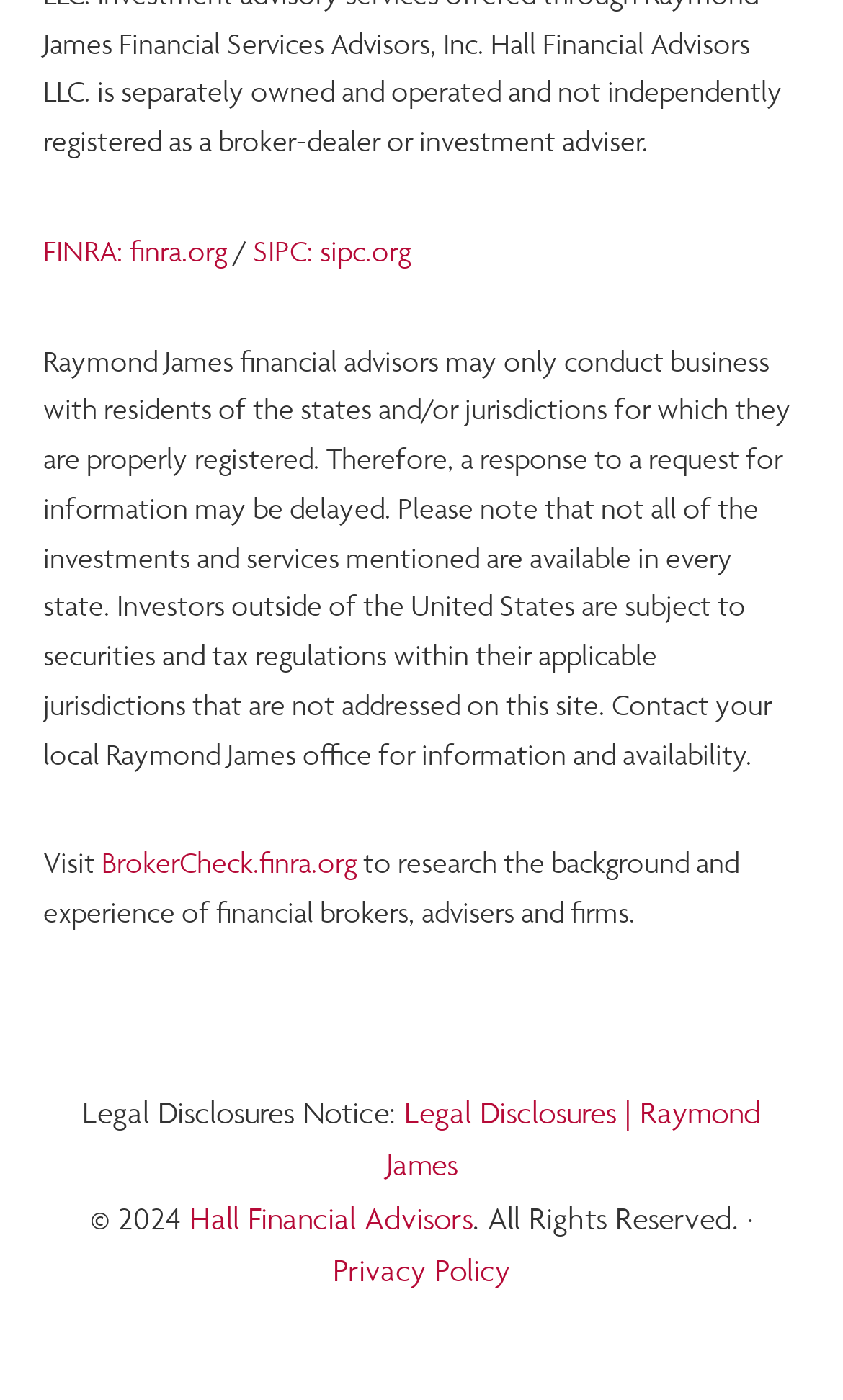Using the information in the image, give a comprehensive answer to the question: 
What is the year of the copyright?

The text '© 2024' indicates that the year of the copyright is 2024.